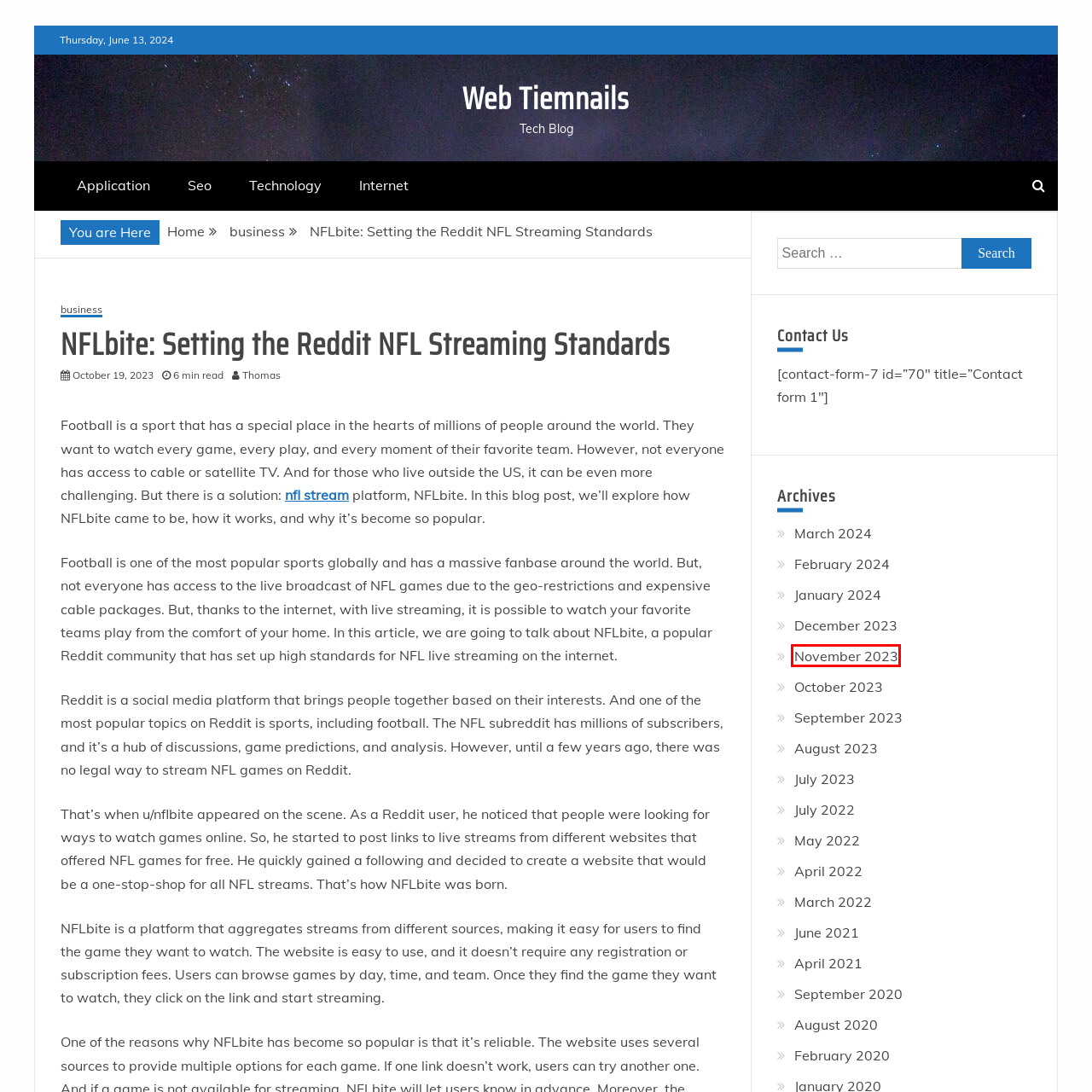Look at the screenshot of a webpage where a red rectangle bounding box is present. Choose the webpage description that best describes the new webpage after clicking the element inside the red bounding box. Here are the candidates:
A. 7 - 2022 - Web Tiemnails
B. Internet – Web Tiemnails
C. 10 - 2023 - Web Tiemnails
D. 9 - 2020 - Web Tiemnails
E. 4 - 2021 - Web Tiemnails
F. Application – Web Tiemnails
G. 11 - 2023 - Web Tiemnails
H. 8 - 2020 - Web Tiemnails

G